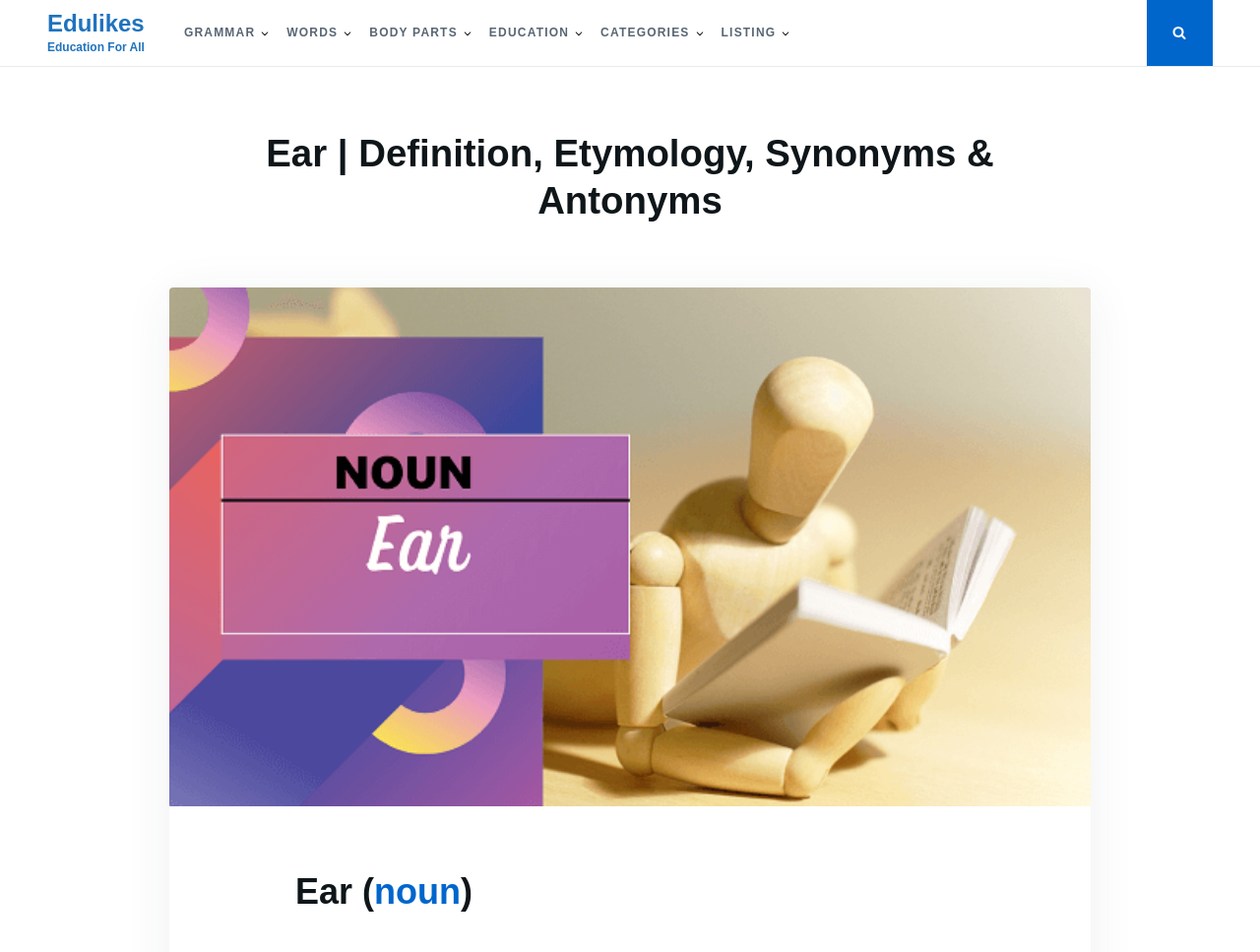Pinpoint the bounding box coordinates of the clickable element to carry out the following instruction: "Learn about industrial culture."

None